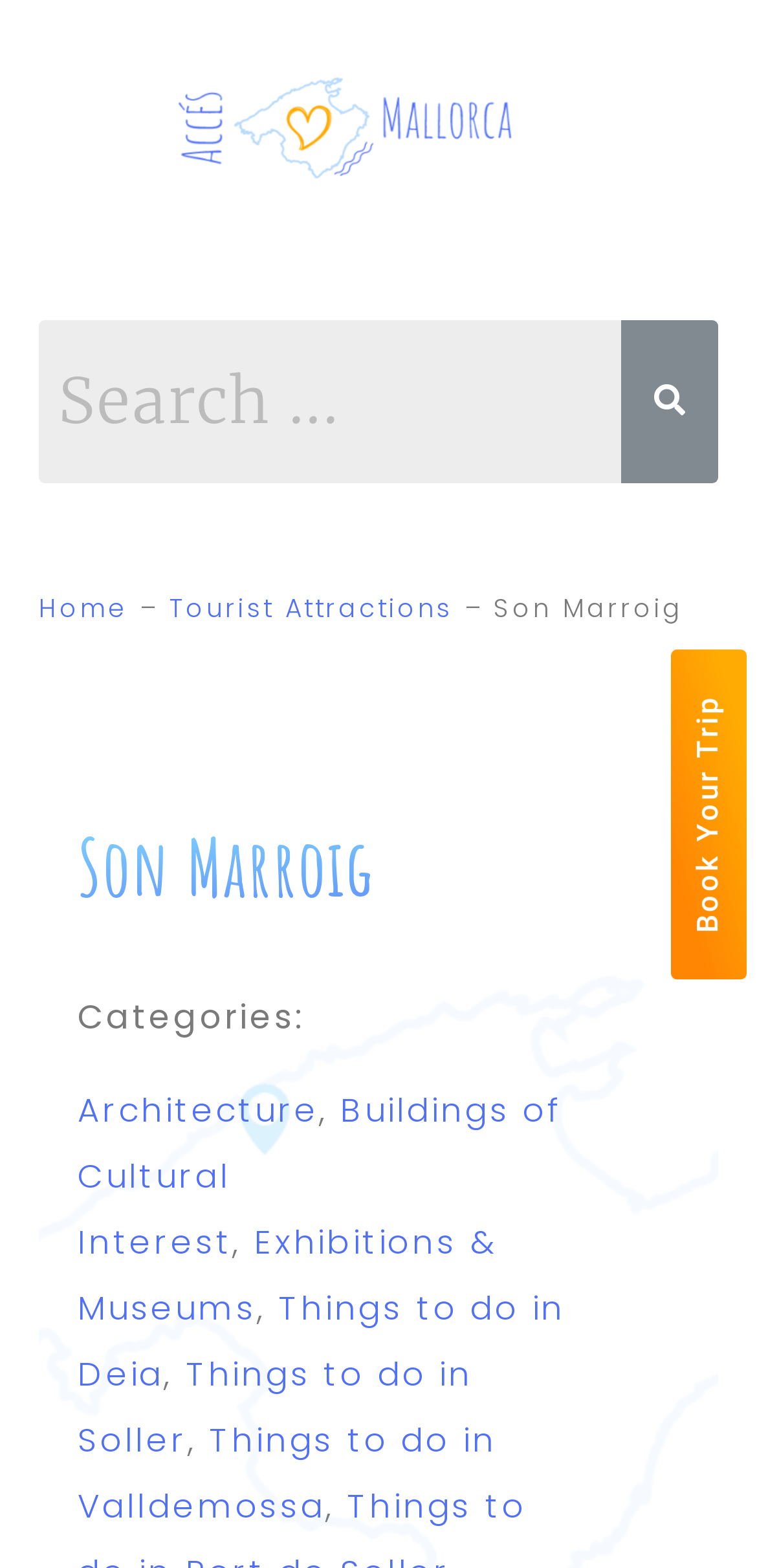Find the bounding box coordinates for the element that must be clicked to complete the instruction: "Search for something". The coordinates should be four float numbers between 0 and 1, indicated as [left, top, right, bottom].

[0.051, 0.204, 0.949, 0.308]